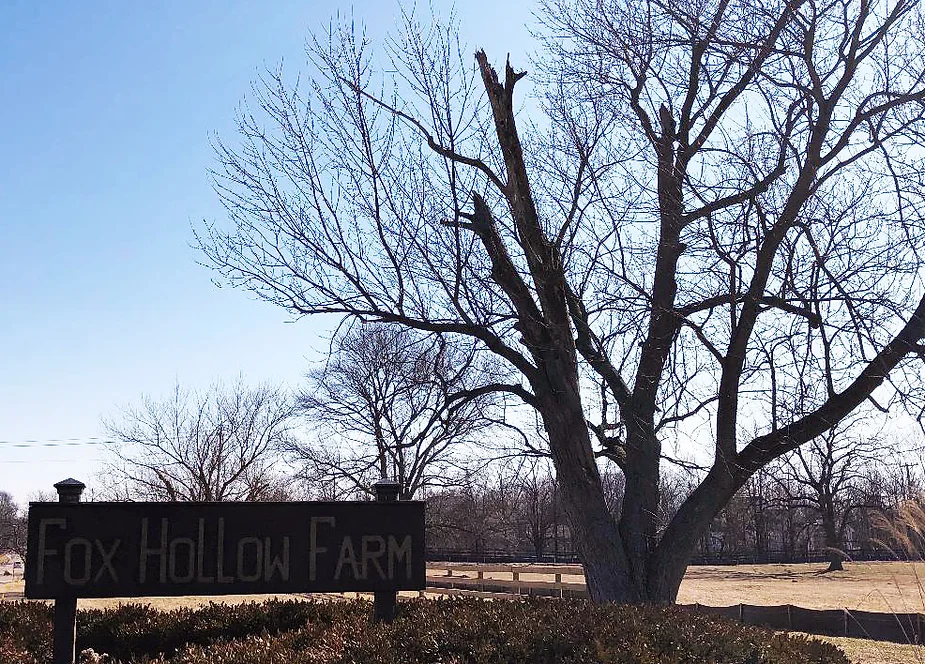Offer a detailed explanation of the image and its components.

The image features the entrance to Fox Hollow Farm, showcasing a rustic wooden sign prominently displaying the farm's name. This sign is supported by a low stone base, nestled amidst well-kept greenery, hinting at the property’s attention to detail. In the background, a majestic, leafless tree stretches towards a clear blue sky, its branches stark against the winter light, while additional trees dot the landscape beyond. The scene conveys a sense of peacefulness, despite the icy chill of winter, inviting visitors to explore the rich history and stories associated with the farm, including its intriguing connections to paranormal encounters.